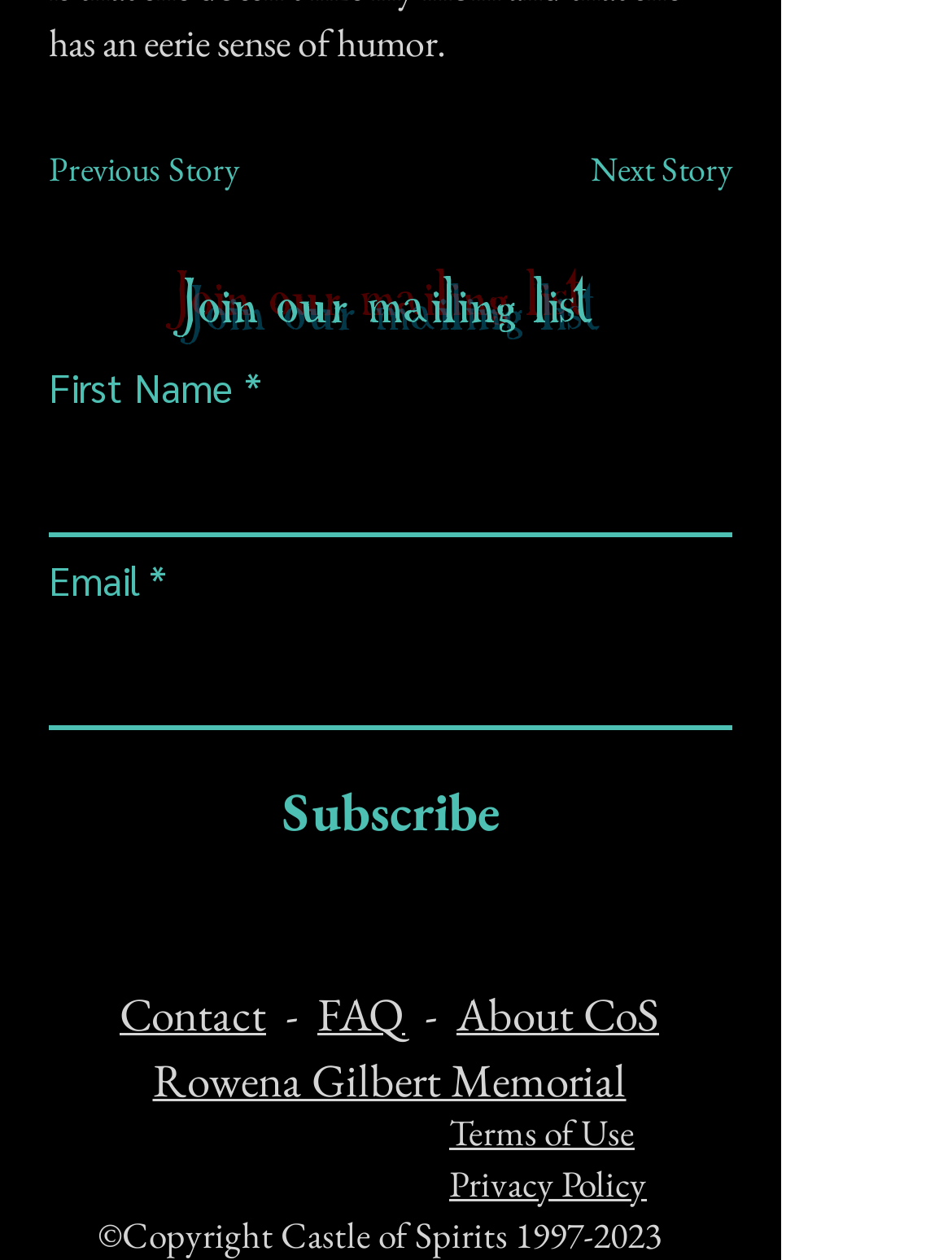Determine the bounding box coordinates for the element that should be clicked to follow this instruction: "Go to the About CoS page". The coordinates should be given as four float numbers between 0 and 1, in the format [left, top, right, bottom].

[0.479, 0.782, 0.692, 0.83]